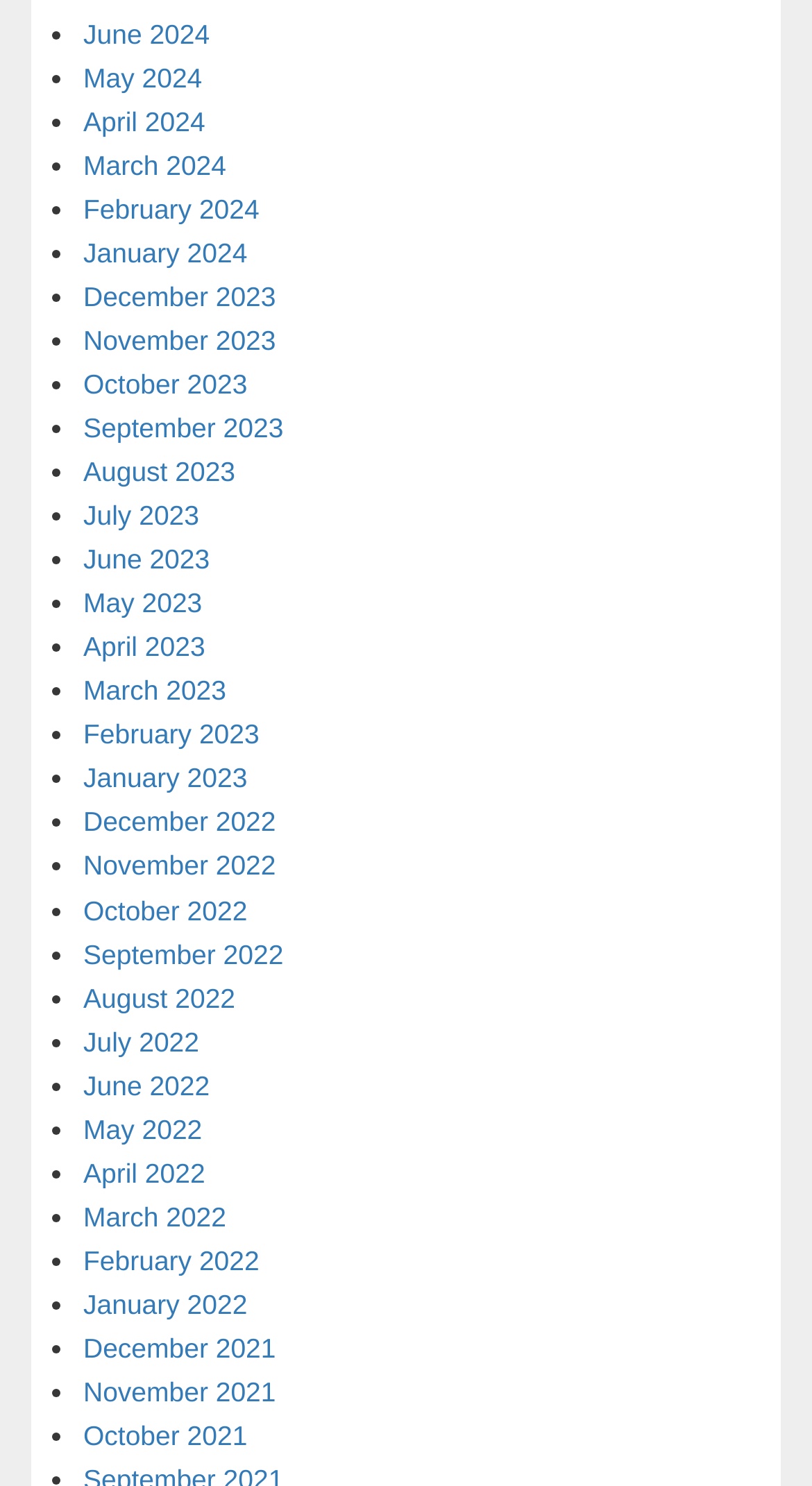Determine the bounding box coordinates of the clickable area required to perform the following instruction: "View April 2023". The coordinates should be represented as four float numbers between 0 and 1: [left, top, right, bottom].

[0.103, 0.425, 0.253, 0.446]